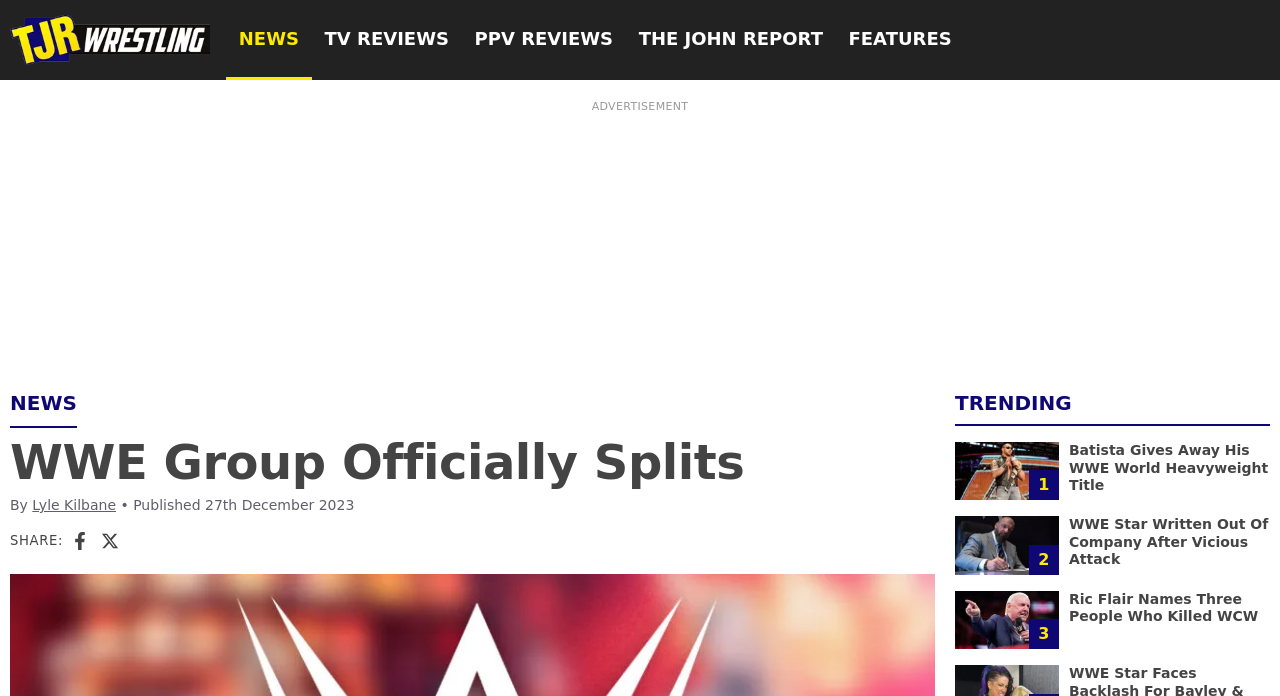How many social media sharing options are available?
Identify the answer in the screenshot and reply with a single word or phrase.

2